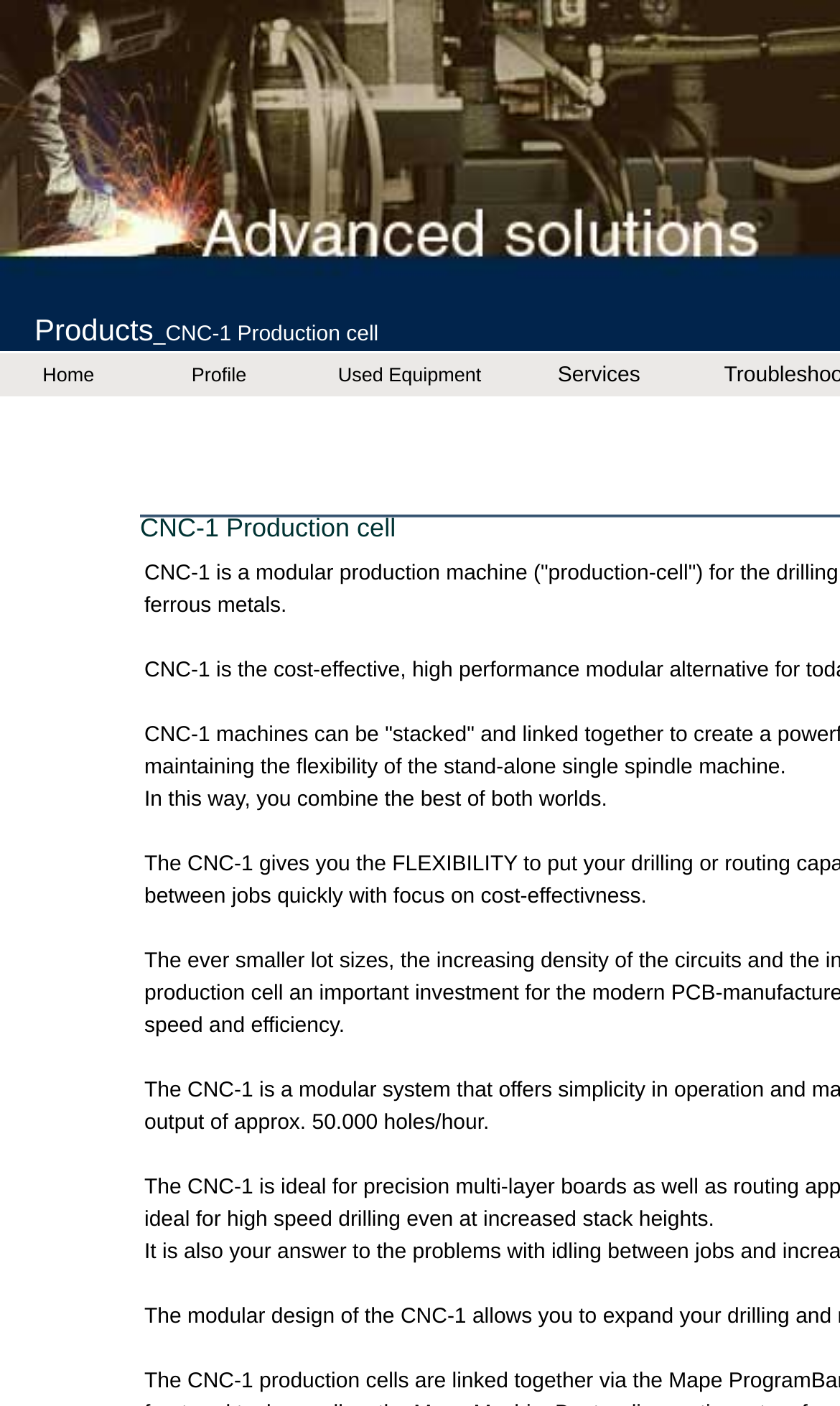What is the purpose of combining the best of both worlds?
Give a thorough and detailed response to the question.

The text 'In this way, you combine the best of both worlds.' is present on the webpage, but it does not specify the purpose of combining the best of both worlds.